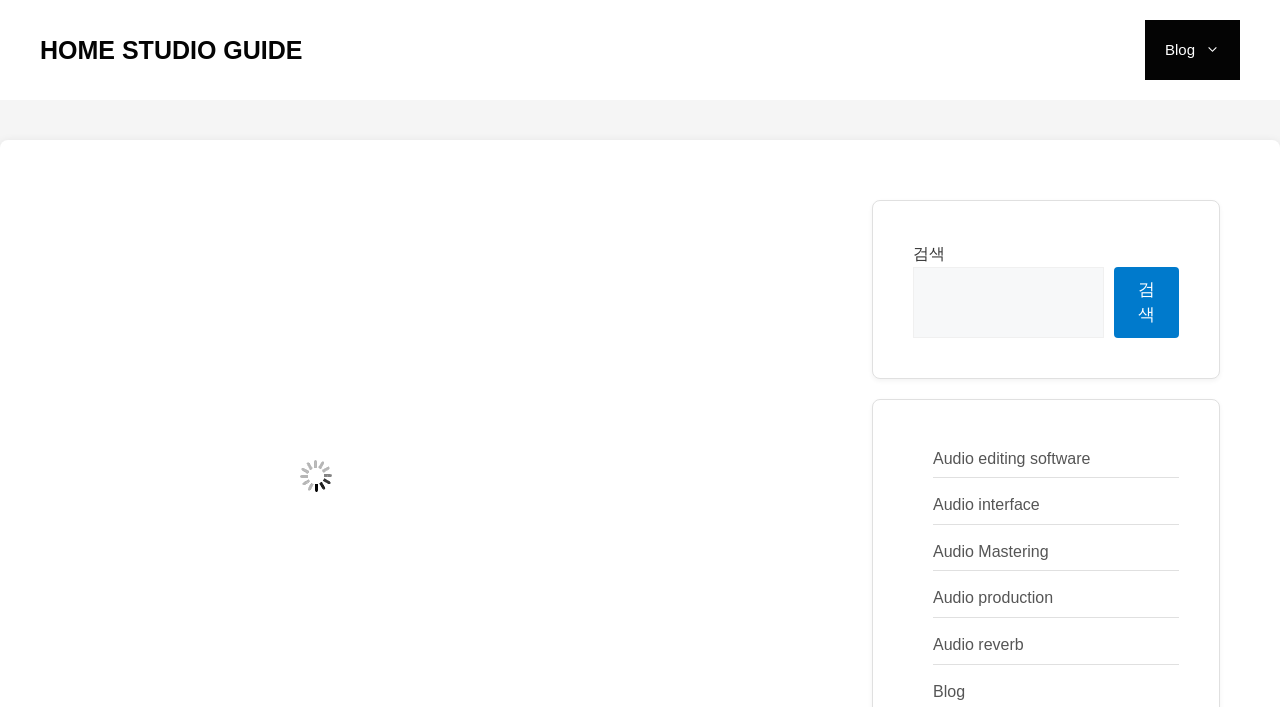Please specify the bounding box coordinates of the clickable section necessary to execute the following command: "go to home studio guide".

[0.031, 0.051, 0.236, 0.091]